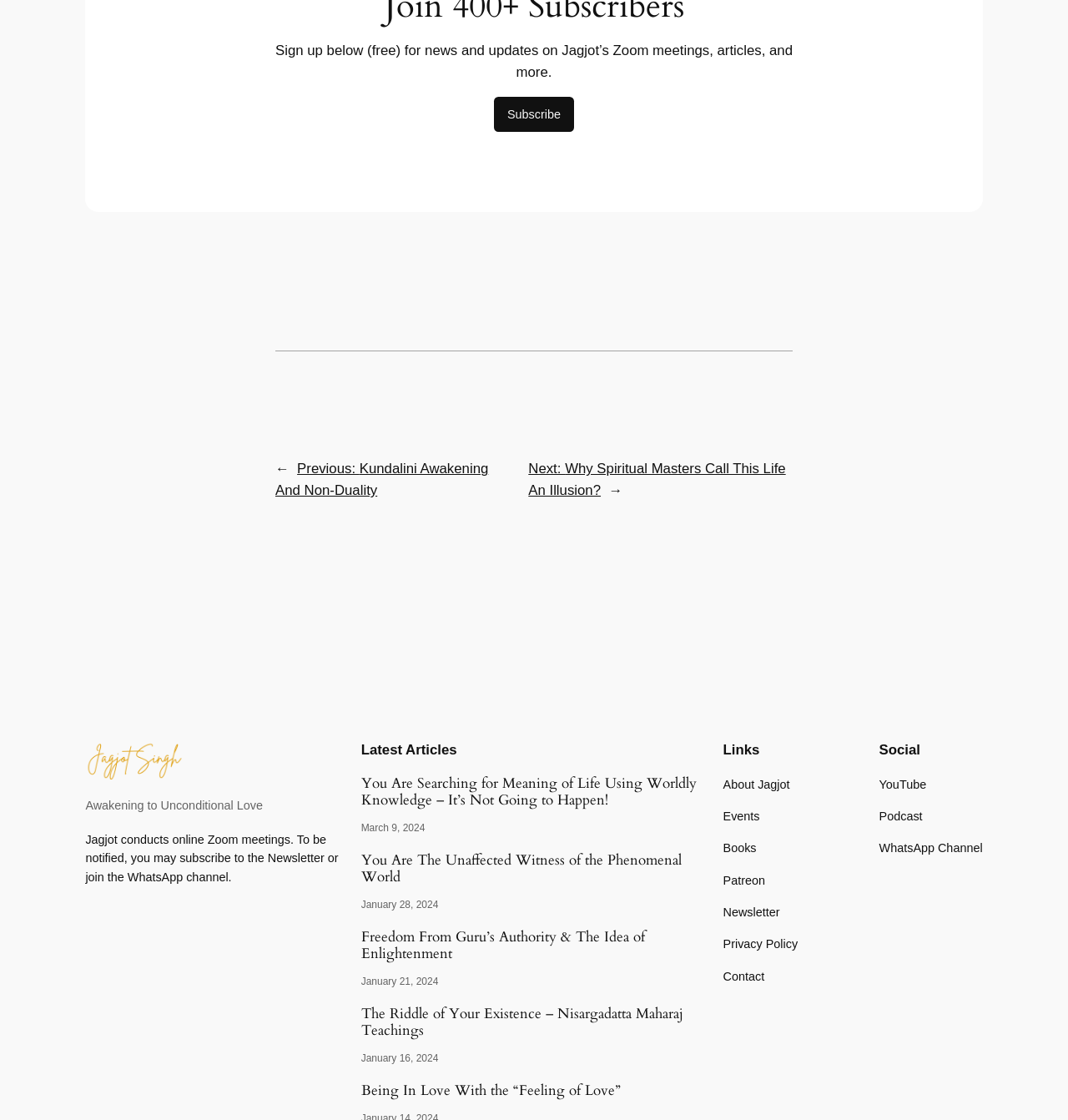Point out the bounding box coordinates of the section to click in order to follow this instruction: "Subscribe to the newsletter".

[0.462, 0.087, 0.538, 0.118]